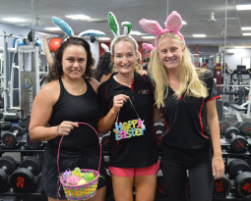What is visible in the background of the image?
Please provide a single word or phrase answer based on the image.

Gym equipment and weights